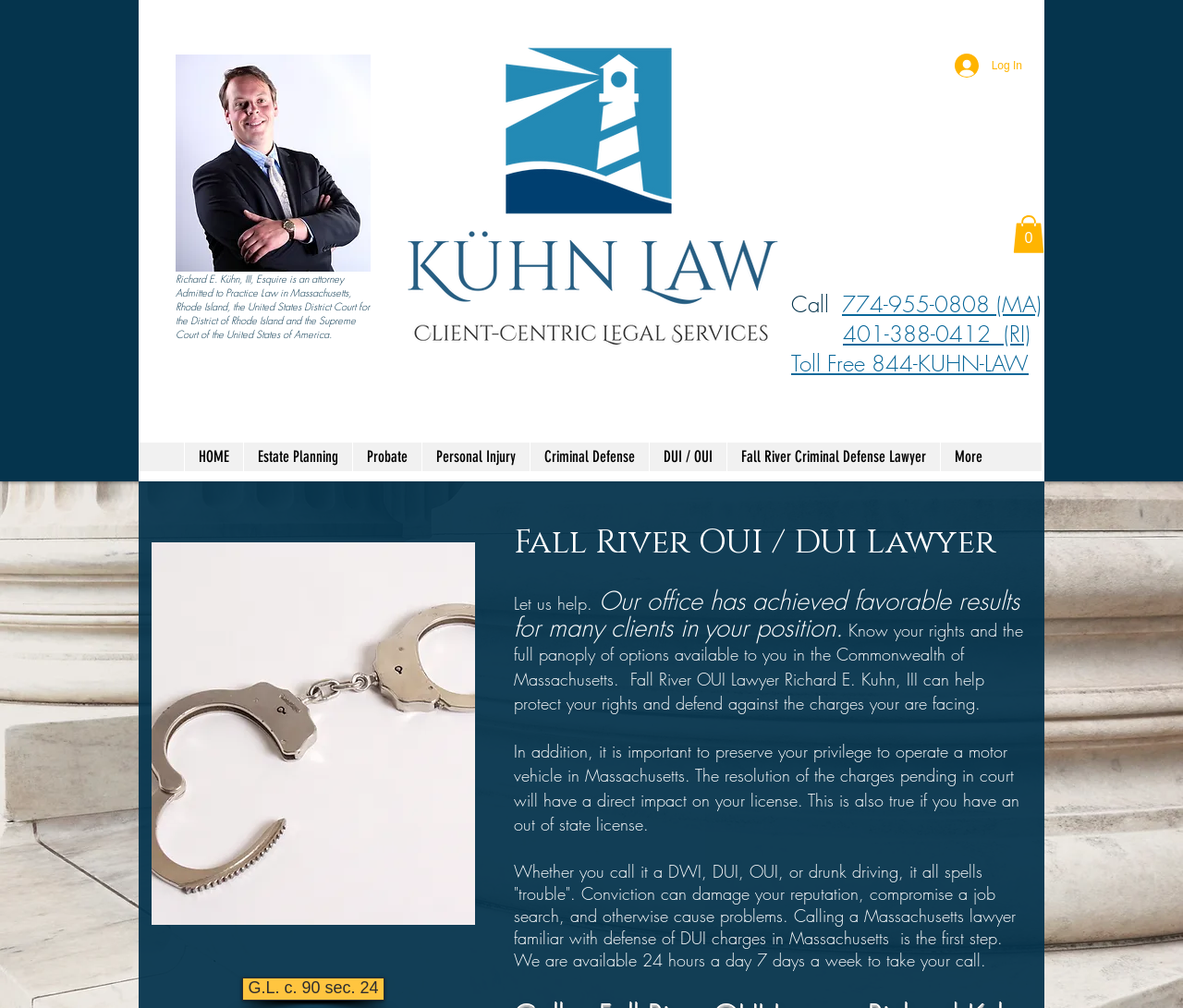Extract the primary headline from the webpage and present its text.

Fall River OUI / DUI Lawyer